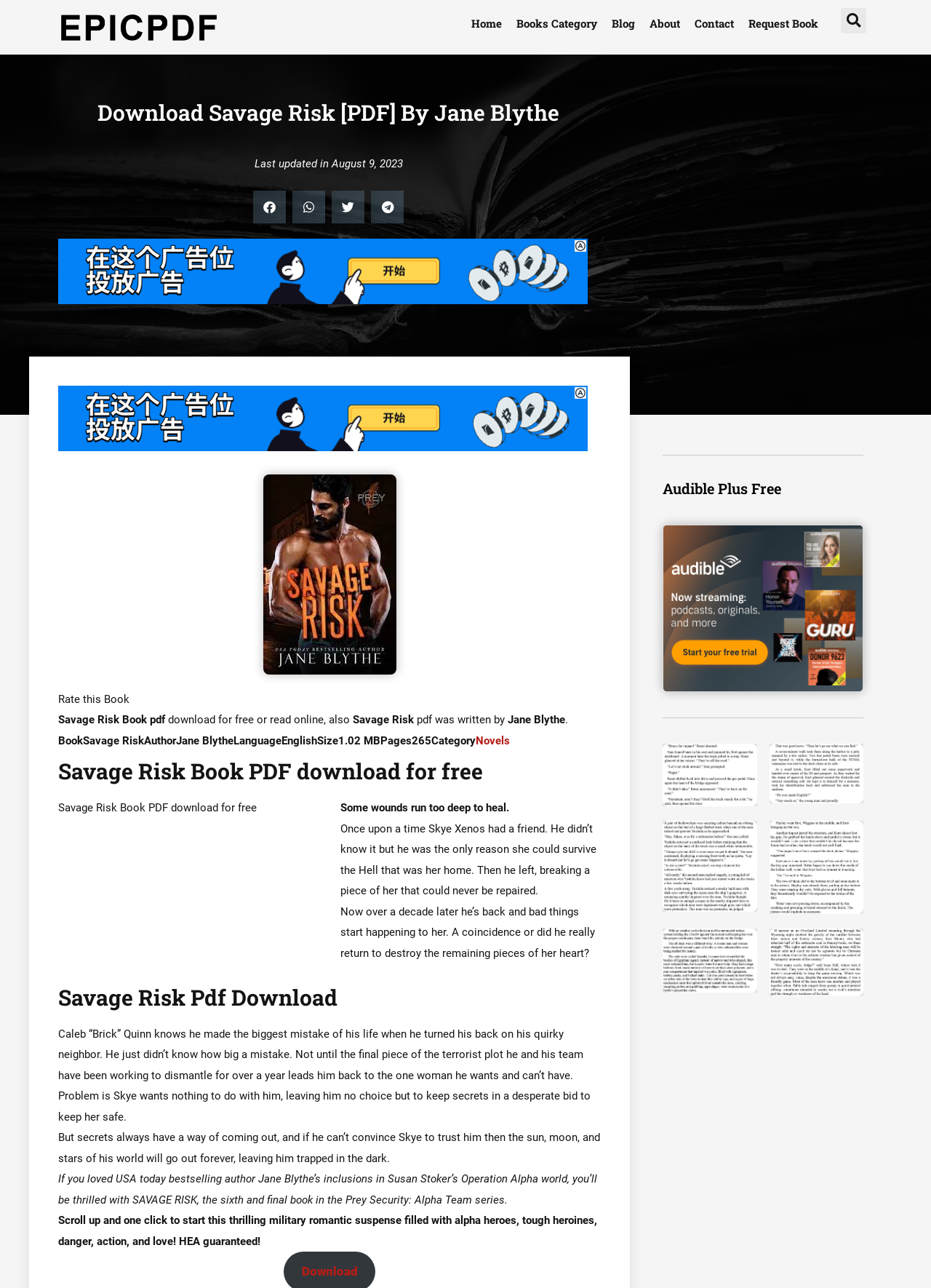What is the category of the book?
Based on the visual information, provide a detailed and comprehensive answer.

The category of the book can be found in the link 'Novels' which is located near the StaticText 'Category'.